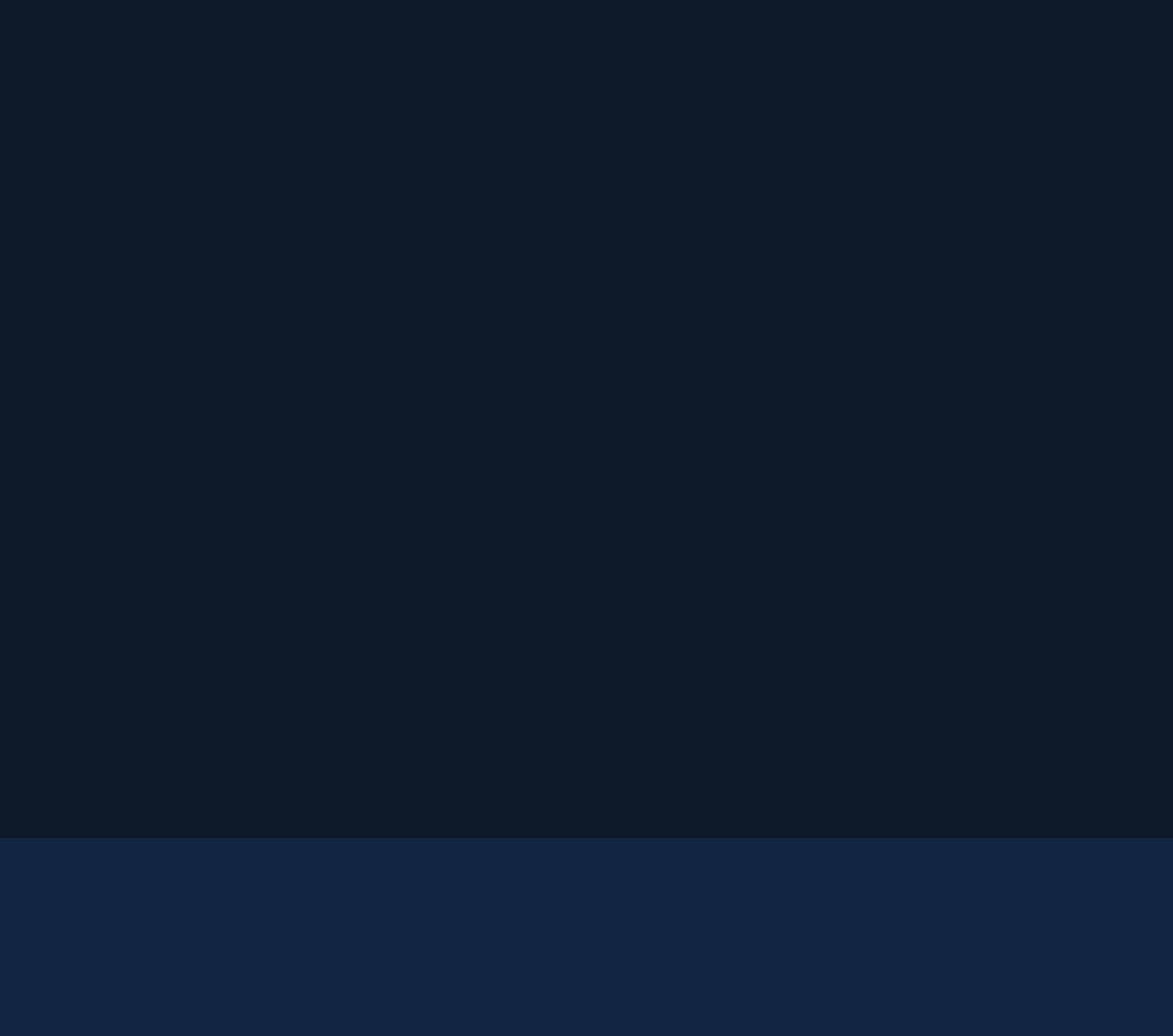Please predict the bounding box coordinates of the element's region where a click is necessary to complete the following instruction: "Get directions to '175 S Main St'". The coordinates should be represented by four float numbers between 0 and 1, i.e., [left, top, right, bottom].

[0.606, 0.149, 0.684, 0.164]